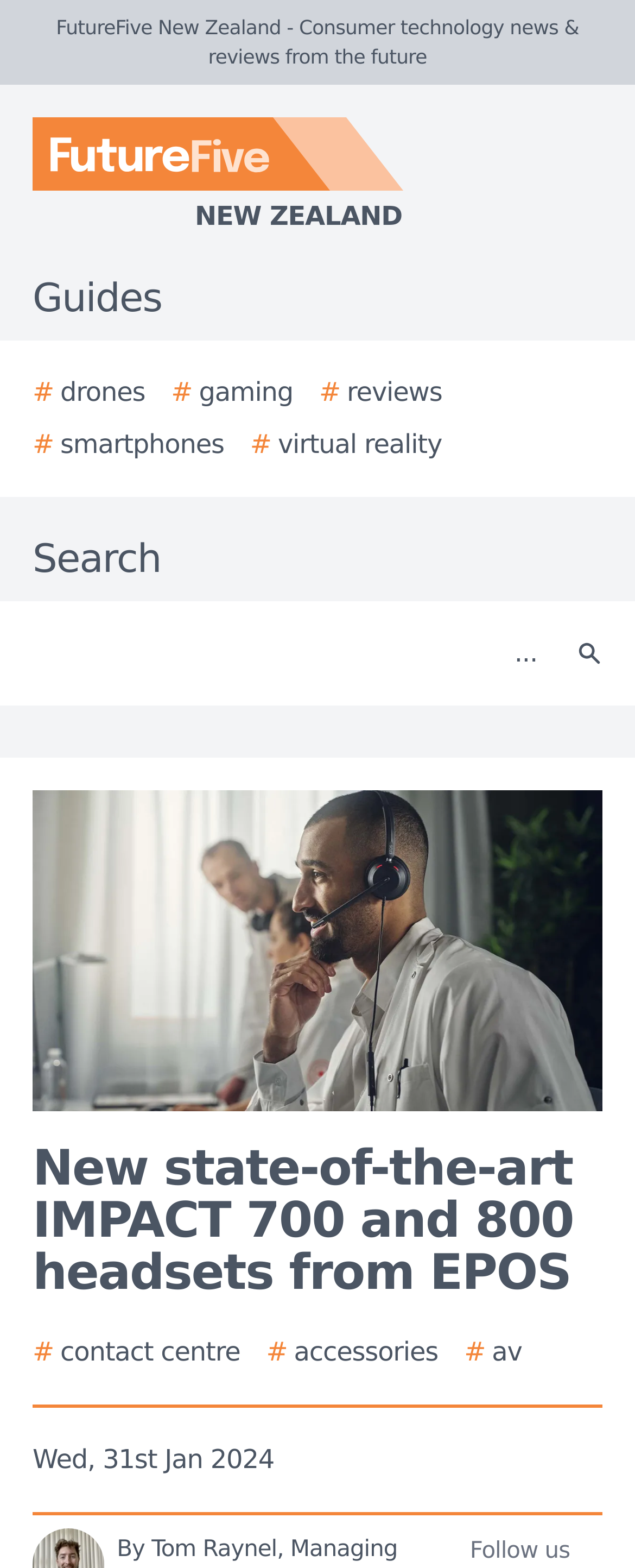Please find the bounding box coordinates of the clickable region needed to complete the following instruction: "Search for something". The bounding box coordinates must consist of four float numbers between 0 and 1, i.e., [left, top, right, bottom].

[0.021, 0.392, 0.877, 0.442]